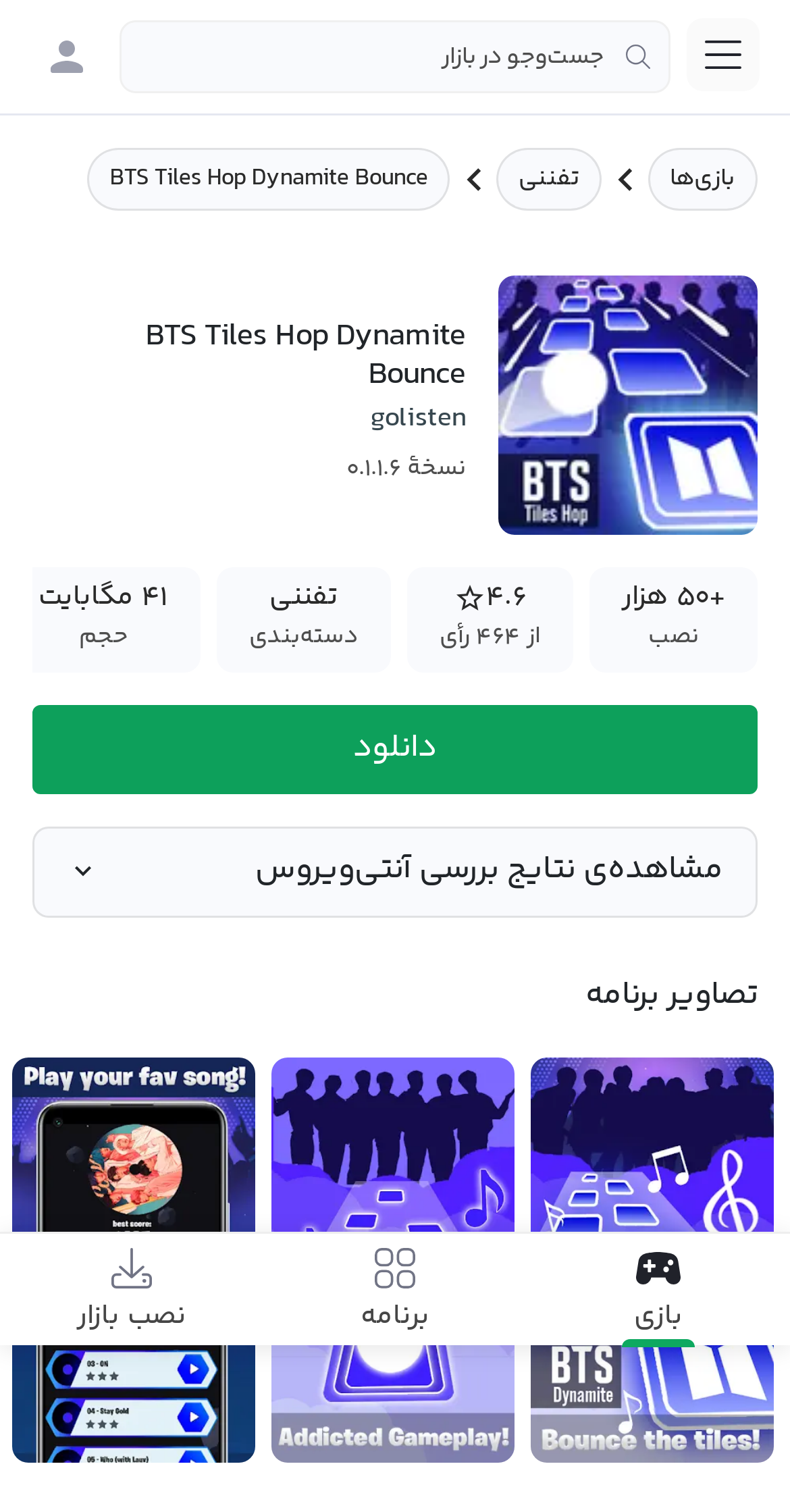What is the rating of the game?
Based on the screenshot, answer the question with a single word or phrase.

4.6